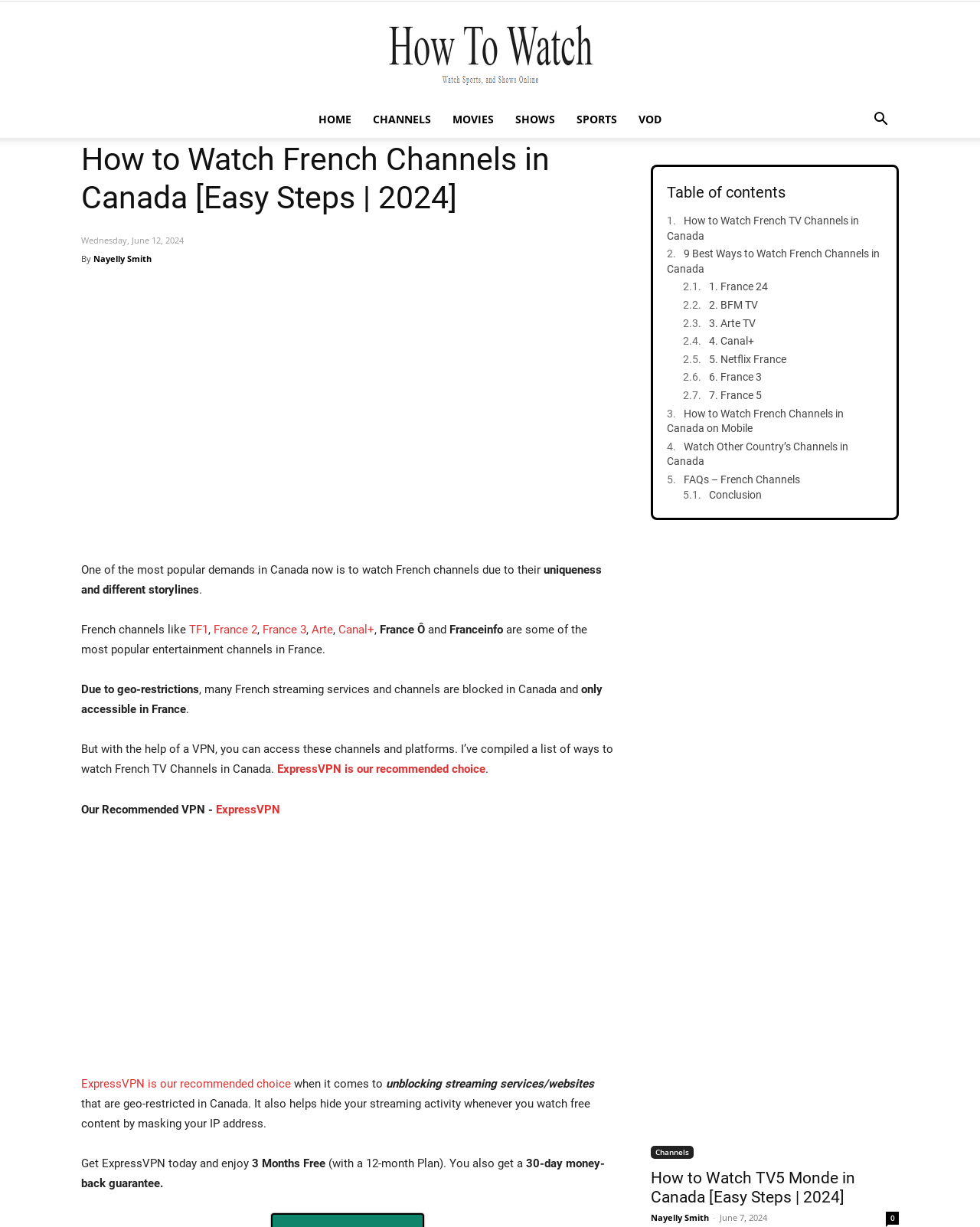Based on the element description: "2. BFM TV", identify the UI element and provide its bounding box coordinates. Use four float numbers between 0 and 1, [left, top, right, bottom].

[0.697, 0.243, 0.901, 0.255]